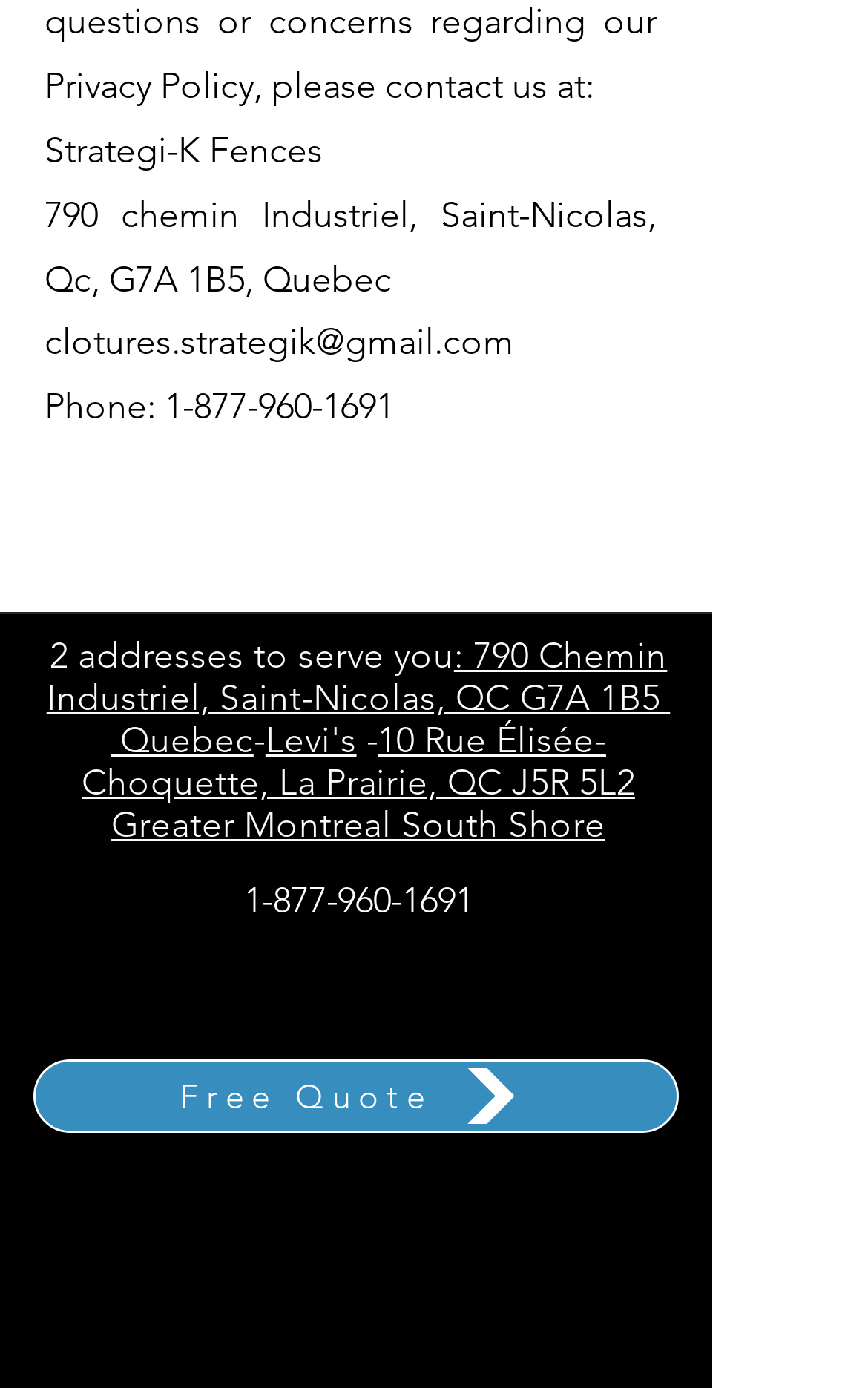Using the given description, provide the bounding box coordinates formatted as (top-left x, top-left y, bottom-right x, bottom-right y), with all values being floating point numbers between 0 and 1. Description: Levi's

[0.306, 0.519, 0.411, 0.549]